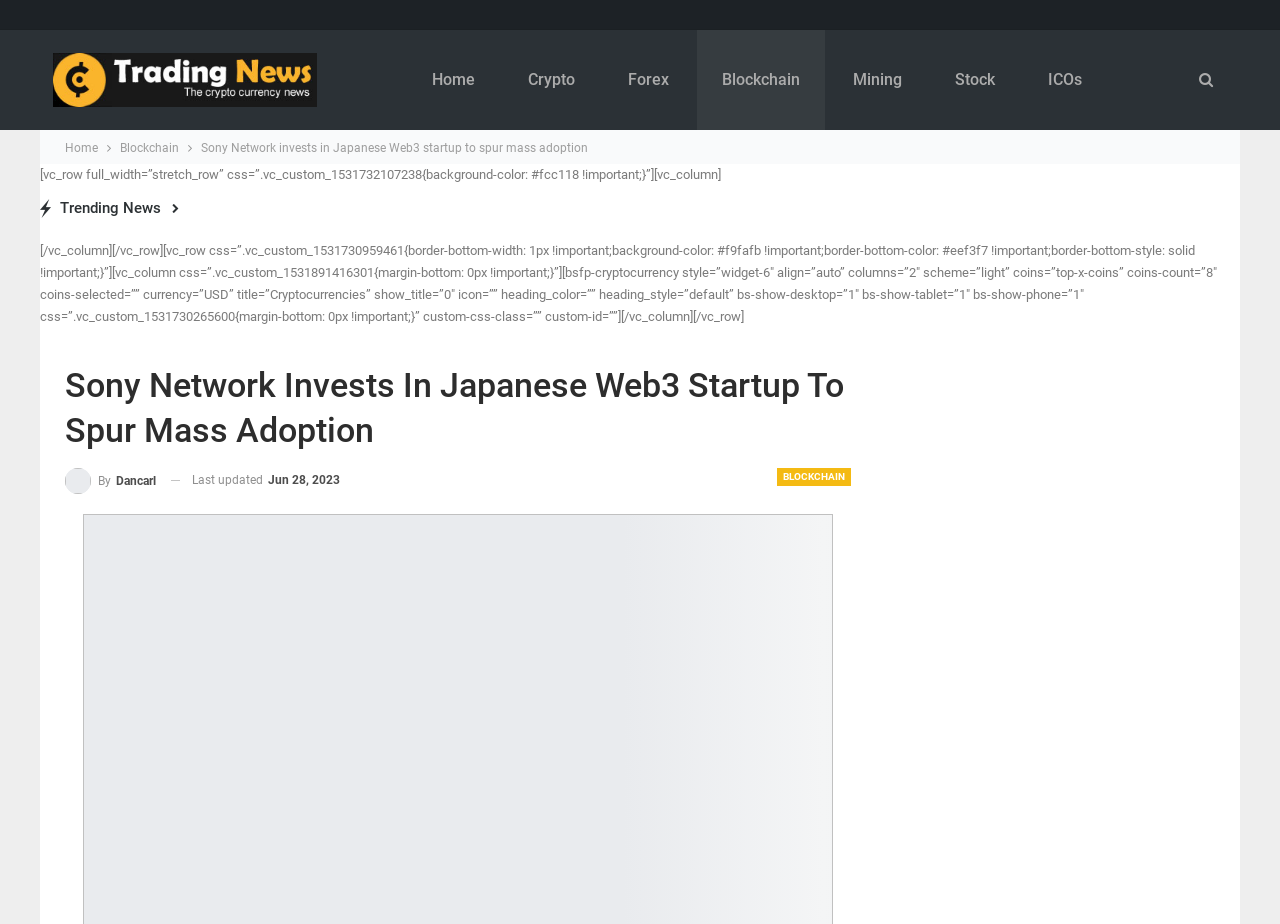Answer the question below in one word or phrase:
What is the category of the article?

Blockchain